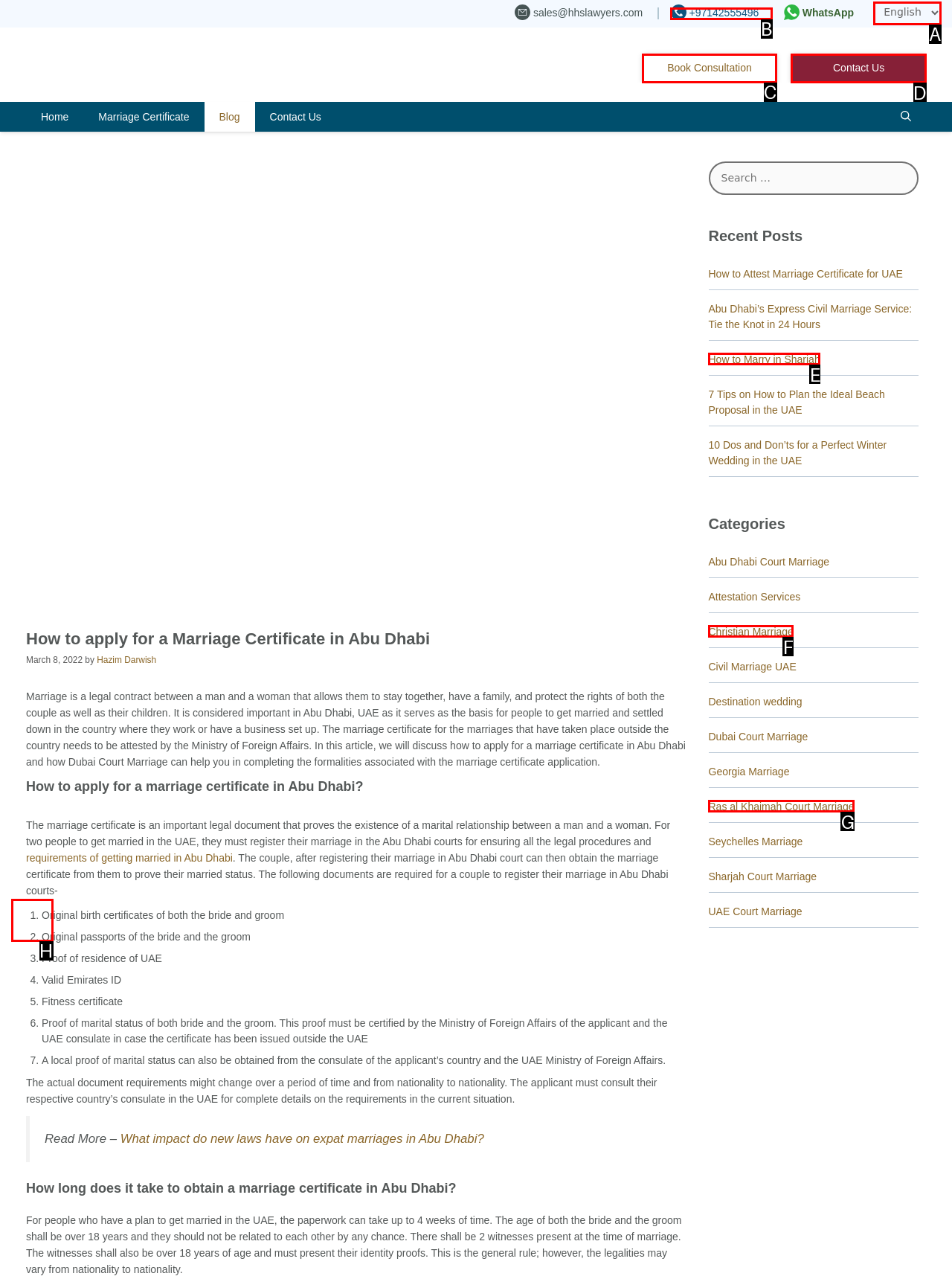Select the correct HTML element to complete the following task: Click the 'Get A Quote' link
Provide the letter of the choice directly from the given options.

D